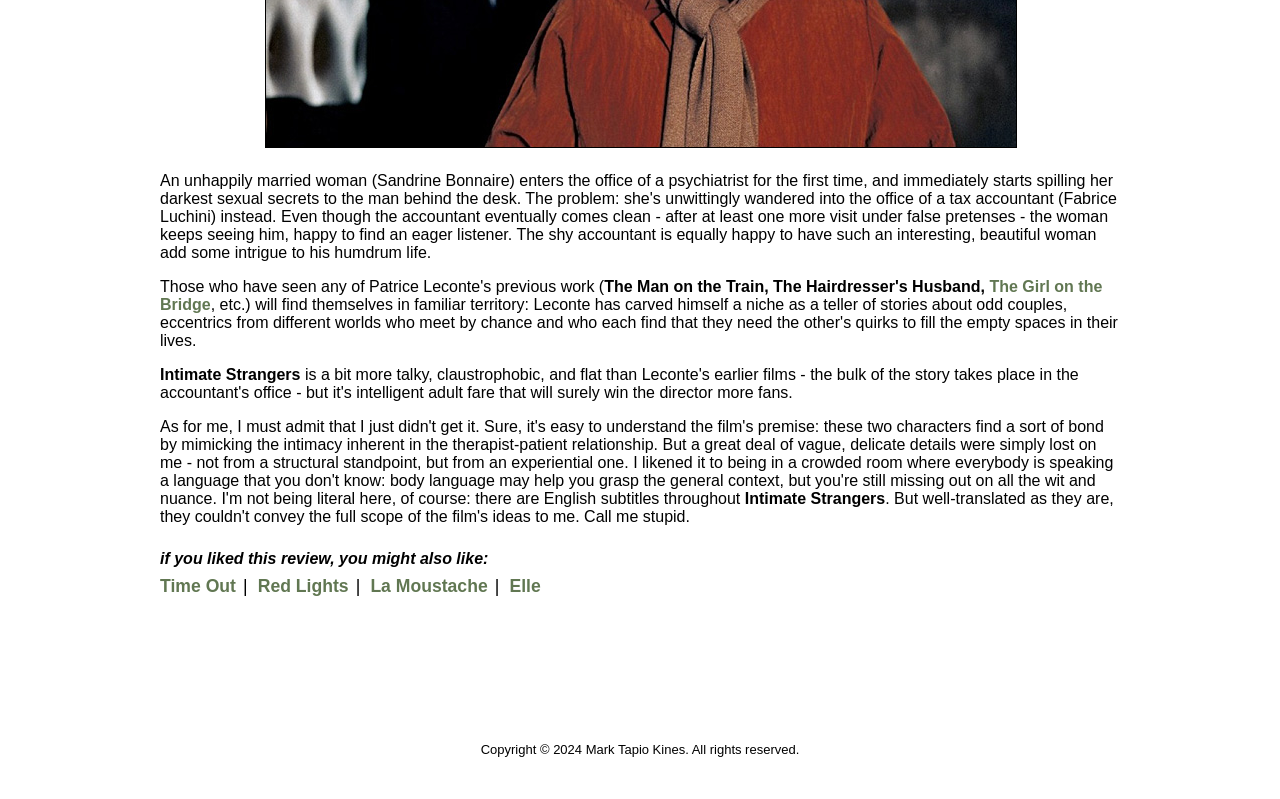Find the coordinates for the bounding box of the element with this description: "Elle".

[0.398, 0.721, 0.422, 0.746]